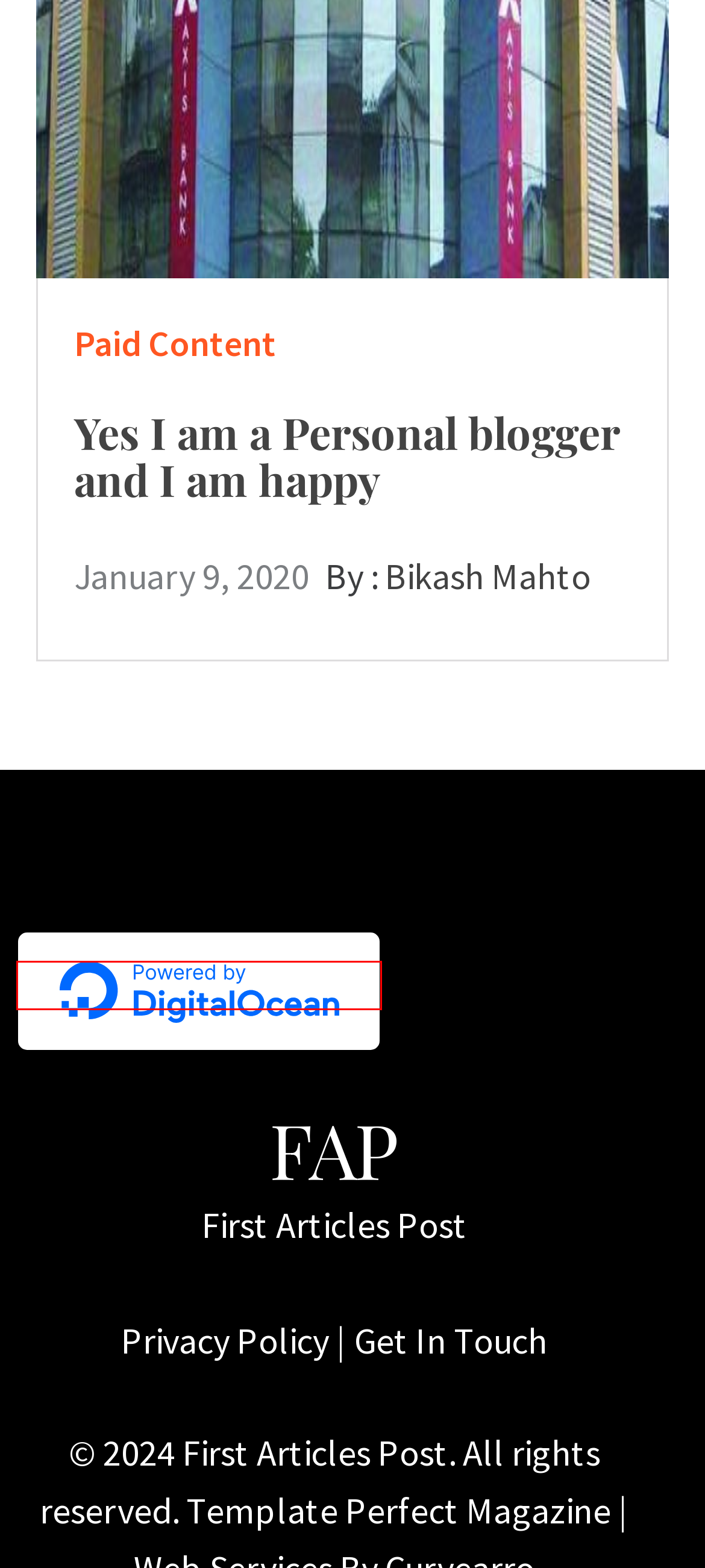Observe the webpage screenshot and focus on the red bounding box surrounding a UI element. Choose the most appropriate webpage description that corresponds to the new webpage after clicking the element in the bounding box. Here are the candidates:
A. Log In ‹ First Articles Post — WordPress
B. Yes I am a Personal blogger and I am happy - Firstarticlespost
C. General Archives - Firstarticlespost
D. Get In Touch - Firstarticlespost
E. Leading Digital Marketing Agency in Bristol | Curvearro
F. Privacy Policy - Firstarticlespost
G. DigitalOcean | Cloud Infrastructure for Developers
H. Paid Content Archives - Firstarticlespost

G